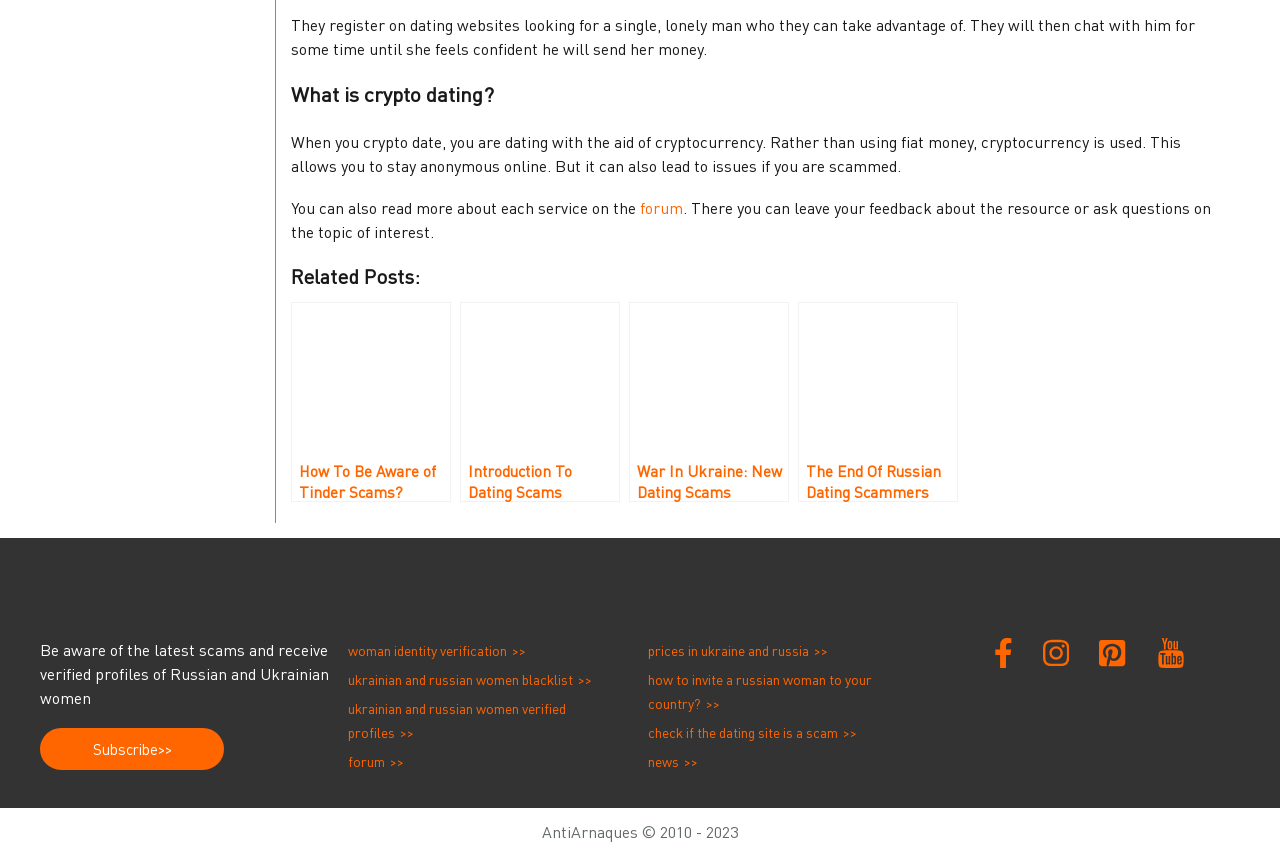Answer the question in a single word or phrase:
What type of scams are mentioned on the webpage?

Tinder scams, dating scams